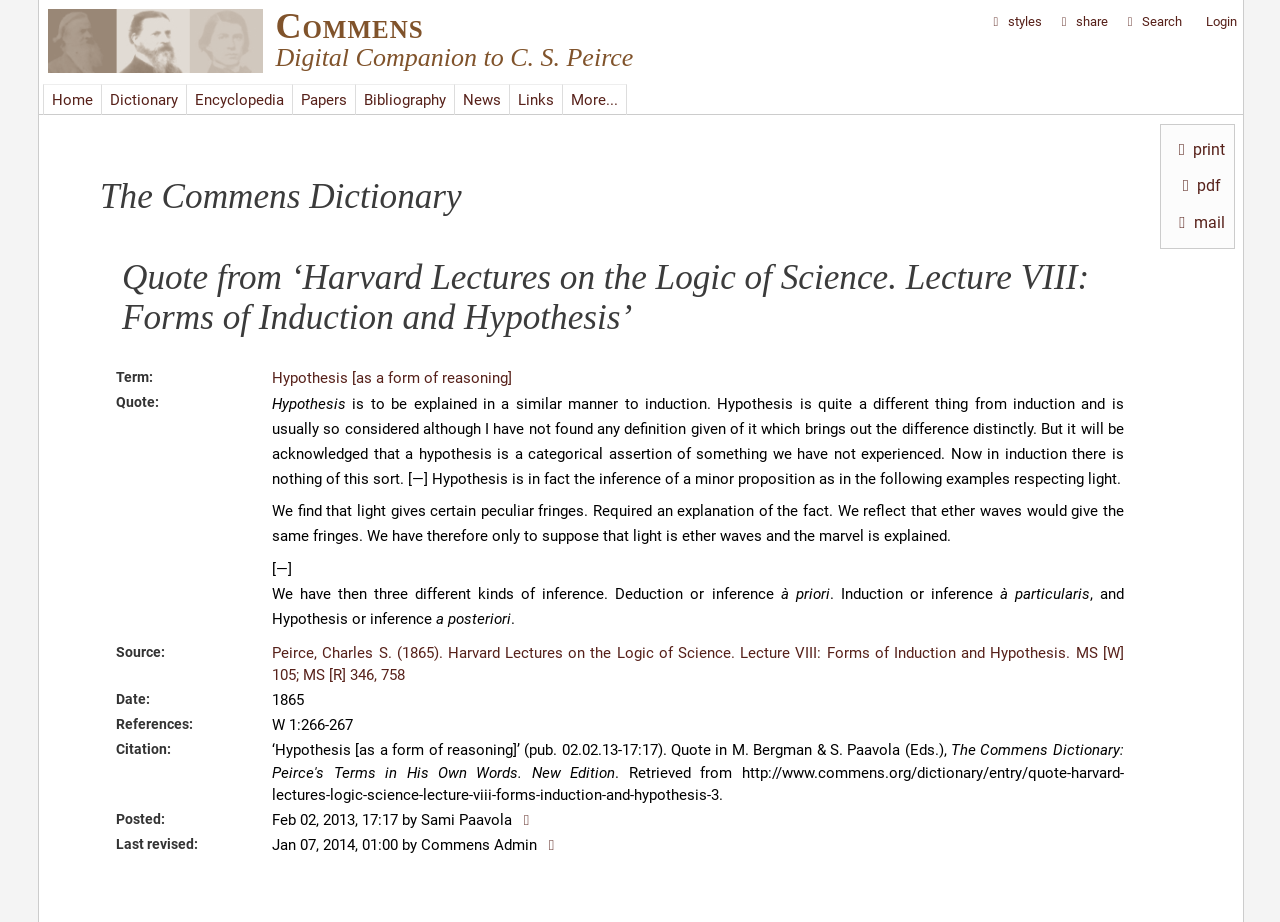Who is the author of the source?
Identify the answer in the screenshot and reply with a single word or phrase.

Charles S. Peirce